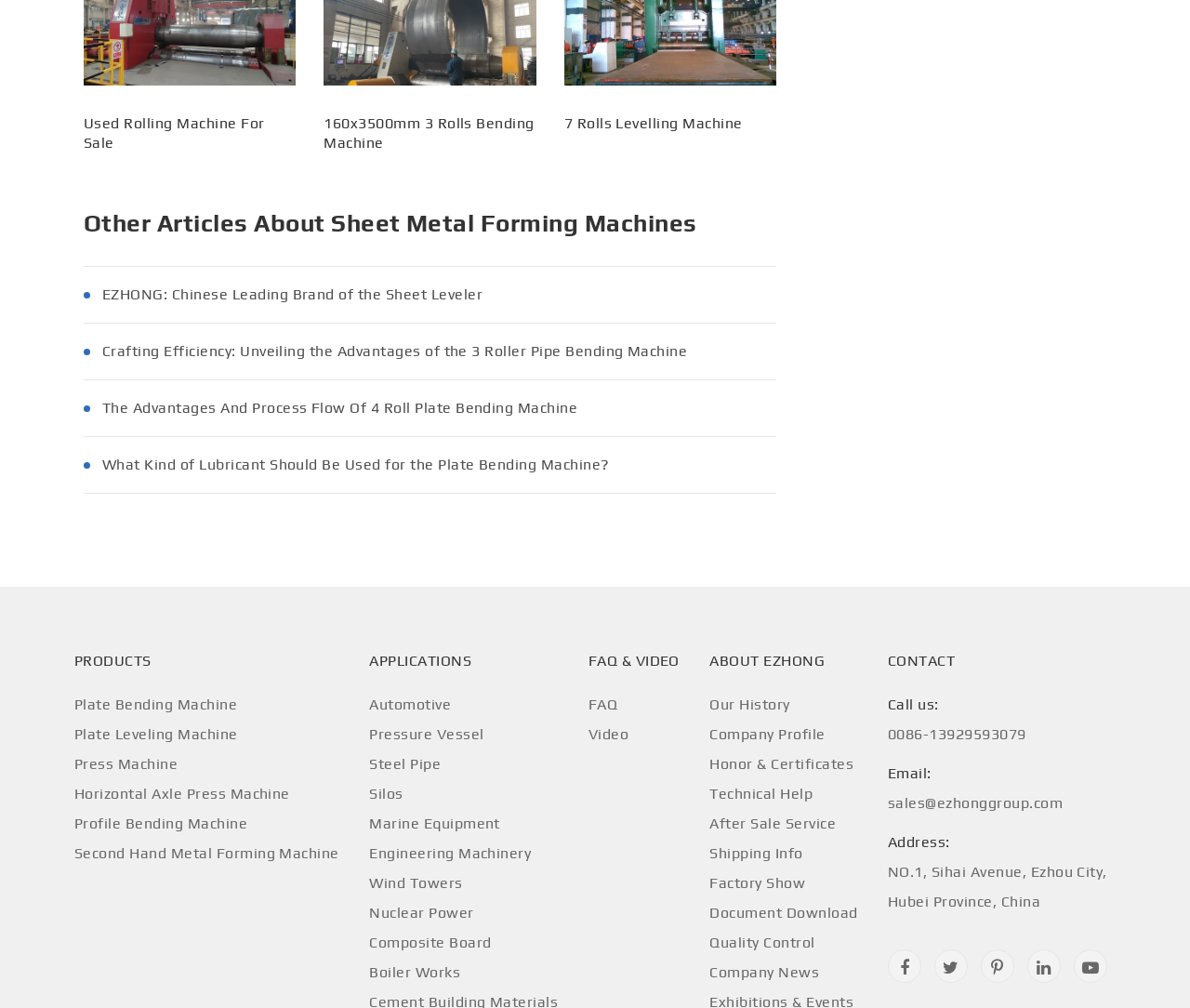Carefully examine the image and provide an in-depth answer to the question: What is the company's contact phone number?

The contact phone number is provided on the webpage as 'Call us: 0086-13929593079'.